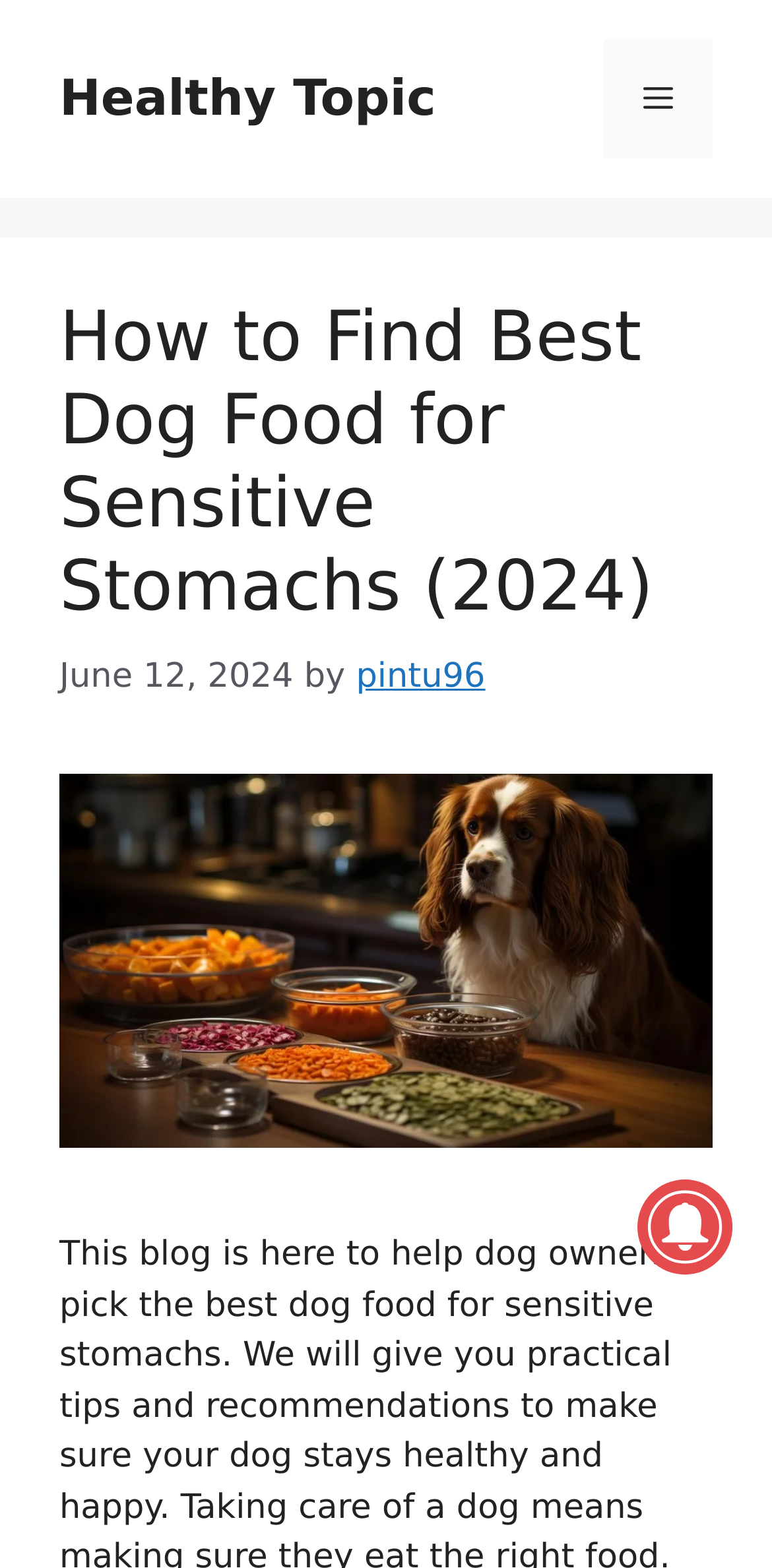Provide a comprehensive description of the webpage.

The webpage appears to be a blog focused on pet-related topics, specifically discussing dog food for sensitive stomachs. At the top of the page, there is a banner with the site's title "Healthy Topic" and a navigation menu on the right side, which can be toggled by a button labeled "Menu". 

Below the banner, there is a header section that contains a heading with the title of the blog post "How to Find Best Dog Food for Sensitive Stomachs (2024)". This heading is accompanied by a link to the same title, a timestamp showing the date "June 12, 2024", and the author's name "pintu96" as a link. 

To the right of the header section, there is an image related to the blog post, titled "Dog Food for Sensitive Stomachs". Below this image, there is a link with the same title. 

At the bottom right of the page, there is a separate image, but its content is not described.